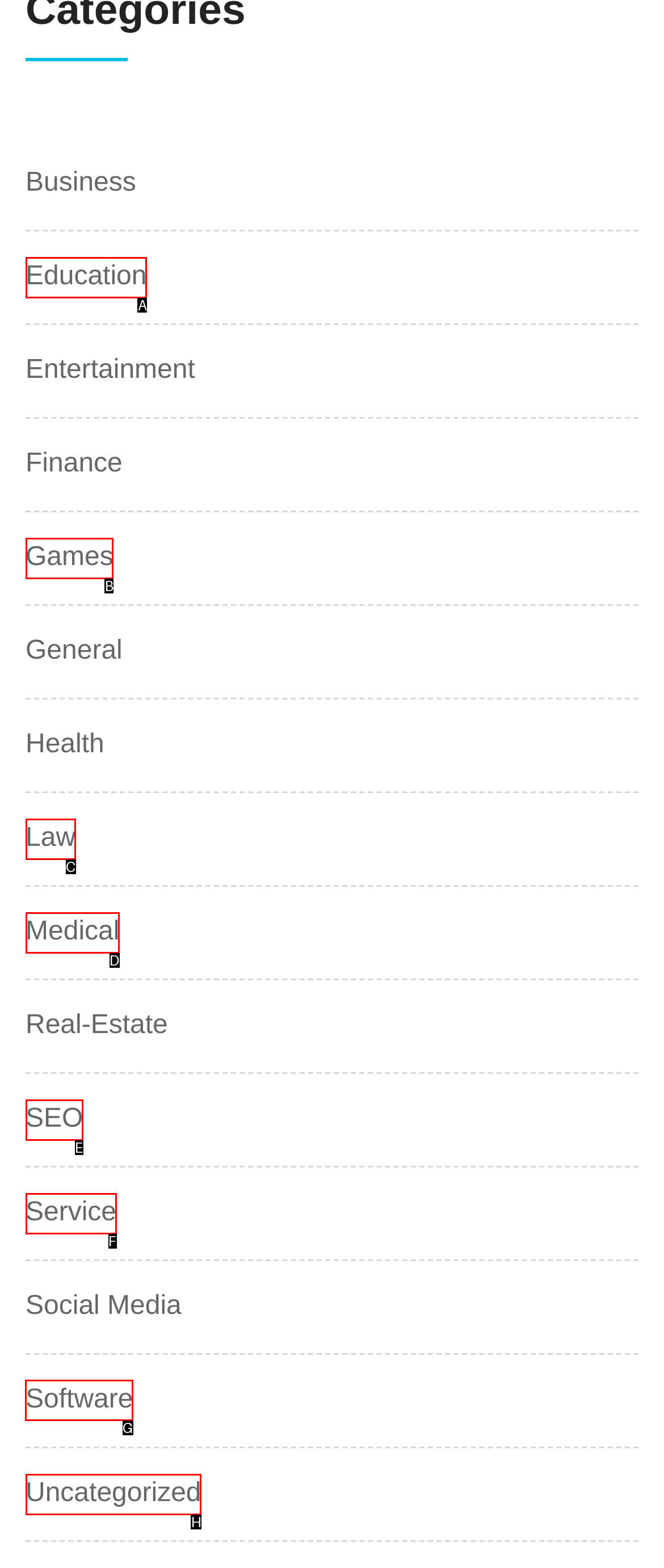Identify the letter of the correct UI element to fulfill the task: View Software from the given options in the screenshot.

G